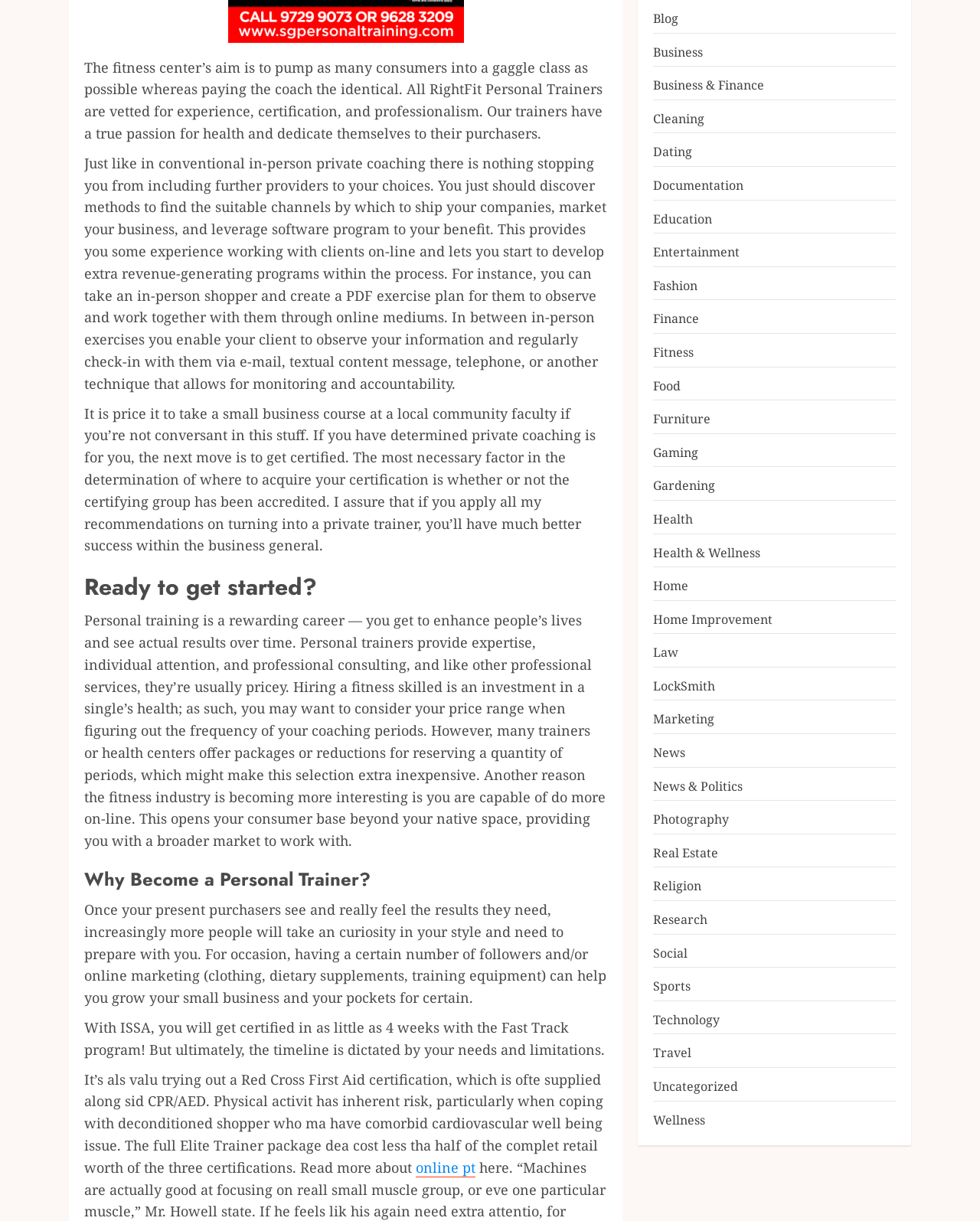Use a single word or phrase to answer the question:
What is a benefit of online personal training?

Broader market